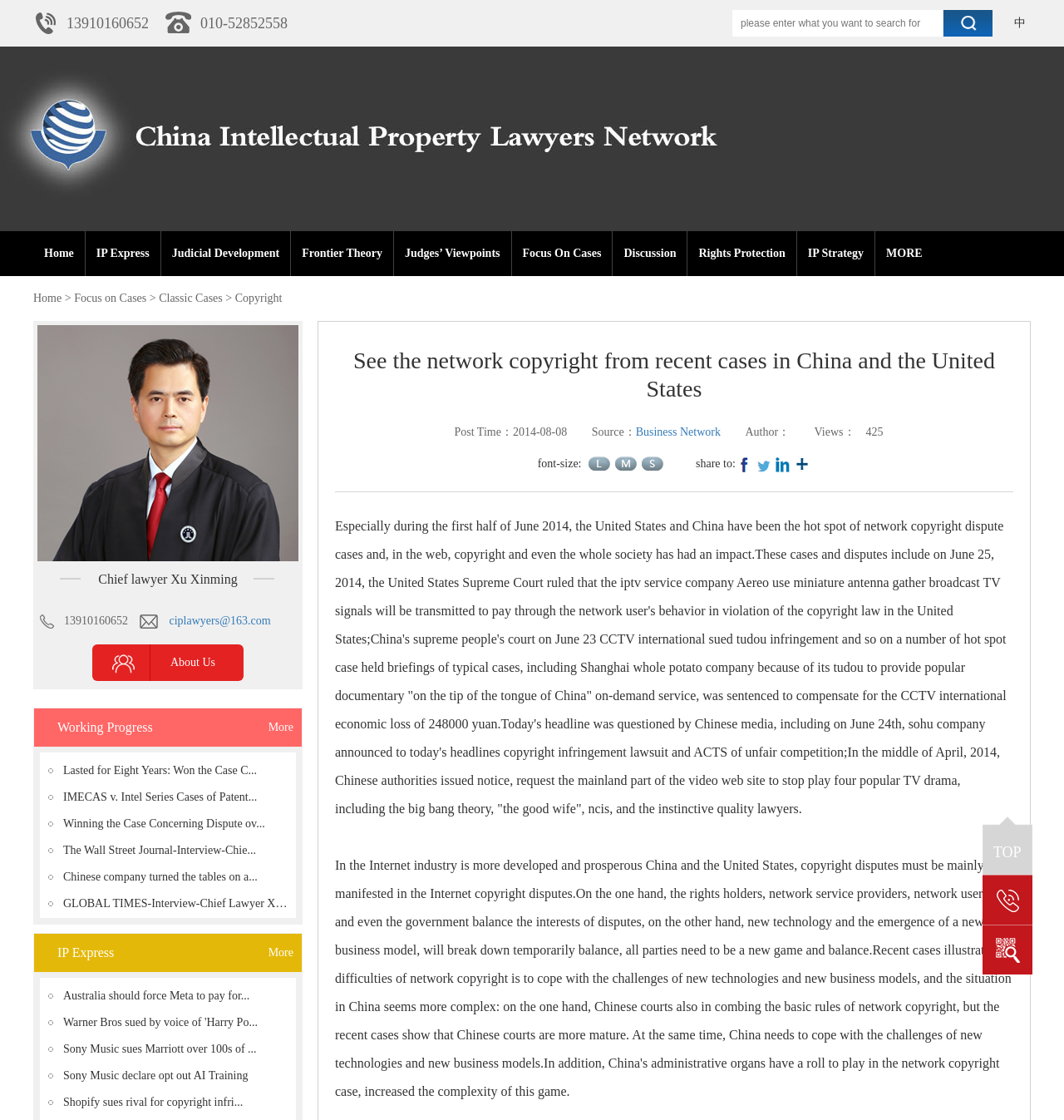Locate and extract the text of the main heading on the webpage.

See the network copyright from recent cases in China and the United States